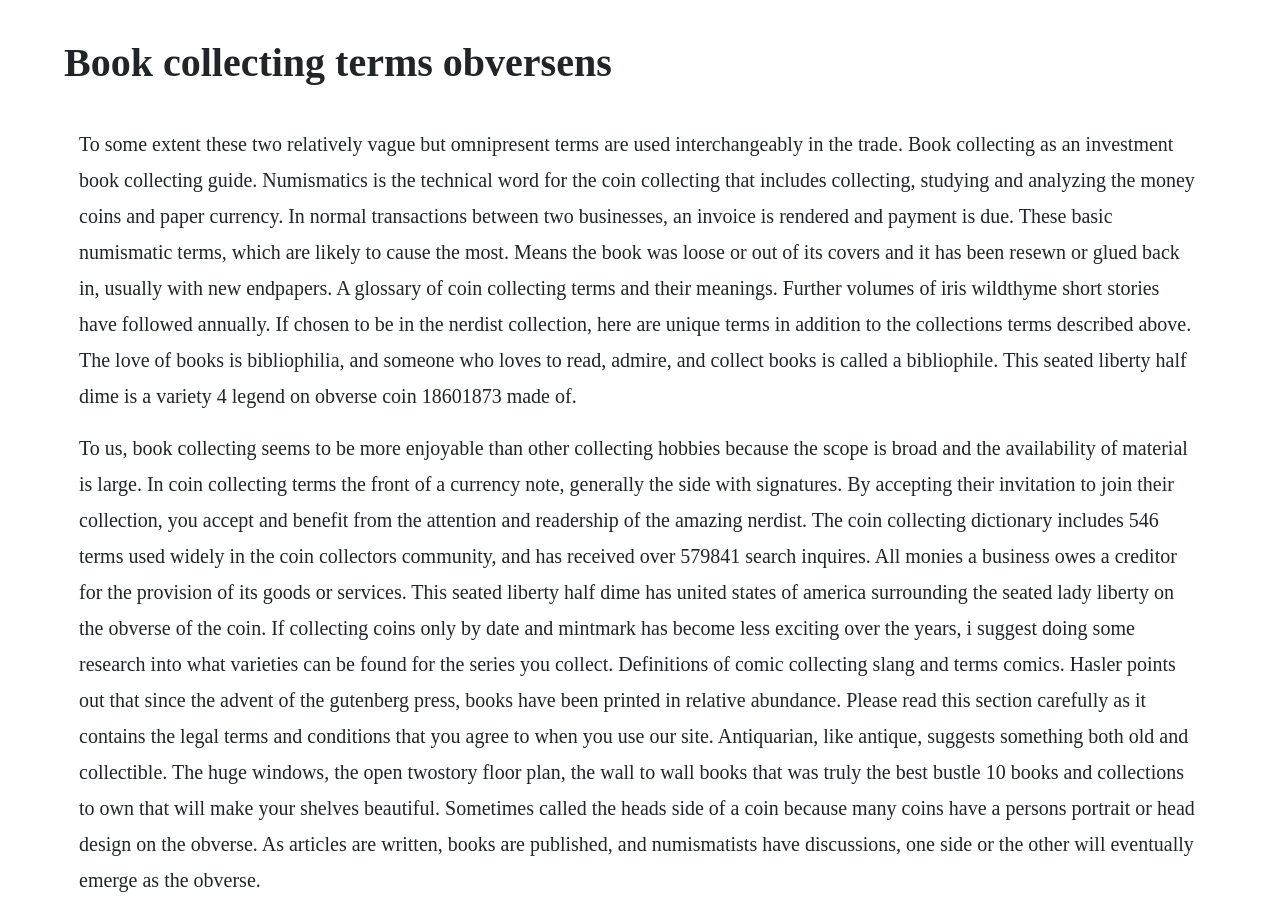Extract the heading text from the webpage.

Book collecting terms obversens